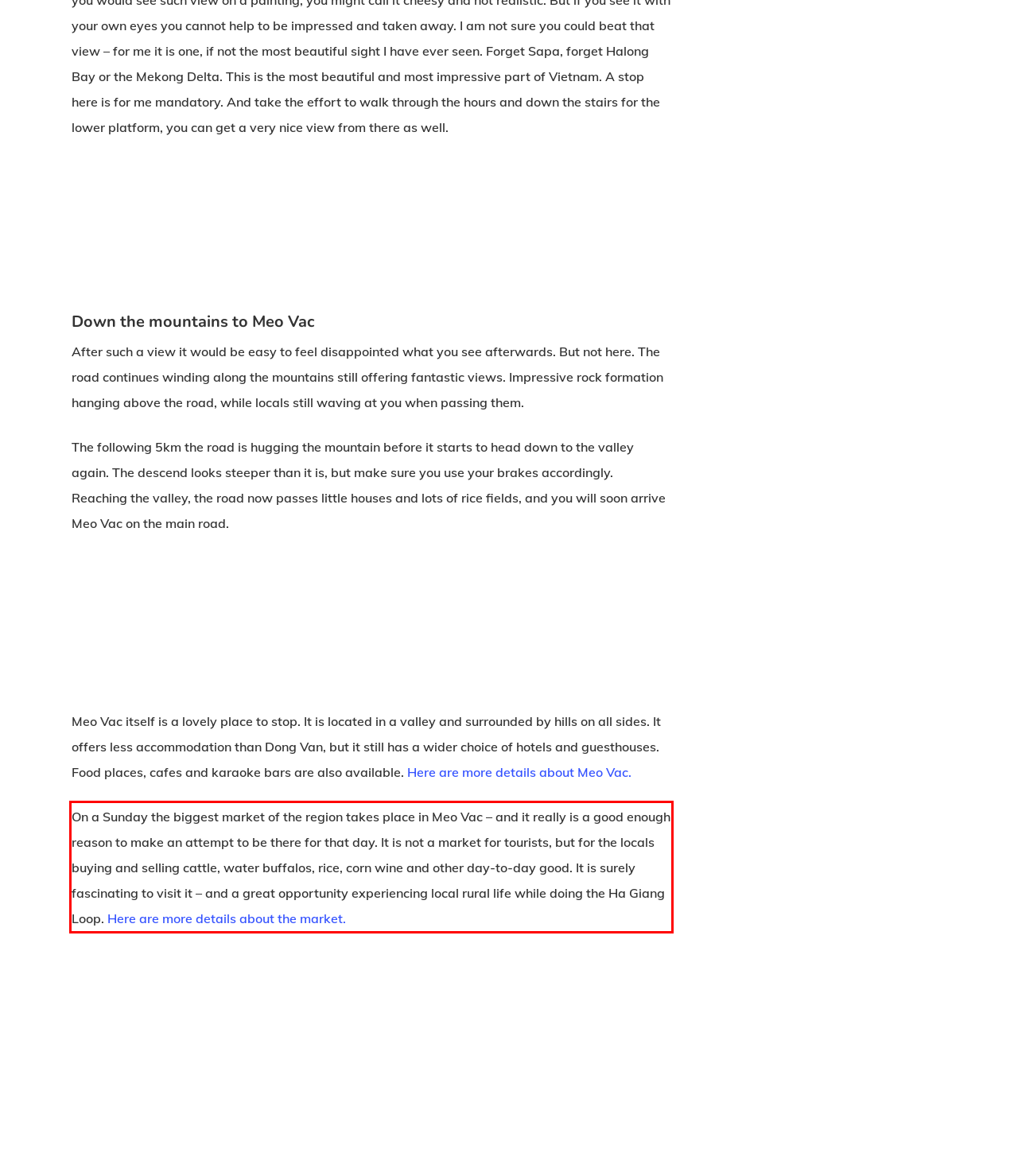Identify the text within the red bounding box on the webpage screenshot and generate the extracted text content.

On a Sunday the biggest market of the region takes place in Meo Vac – and it really is a good enough reason to make an attempt to be there for that day. It is not a market for tourists, but for the locals buying and selling cattle, water buffalos, rice, corn wine and other day-to-day good. It is surely fascinating to visit it – and a great opportunity experiencing local rural life while doing the Ha Giang Loop. Here are more details about the market.